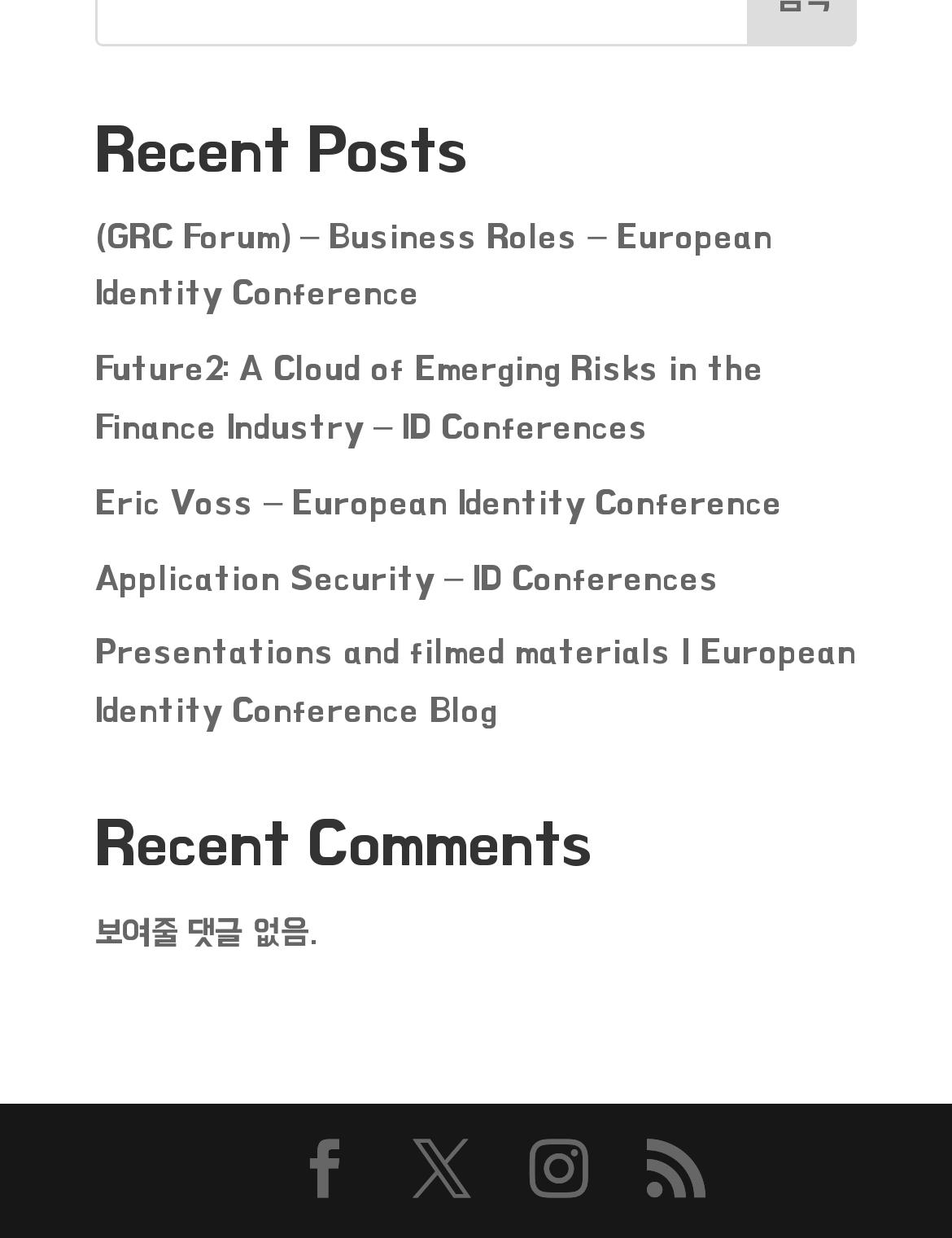Determine the bounding box coordinates for the area you should click to complete the following instruction: "view recent posts".

[0.1, 0.096, 0.9, 0.167]